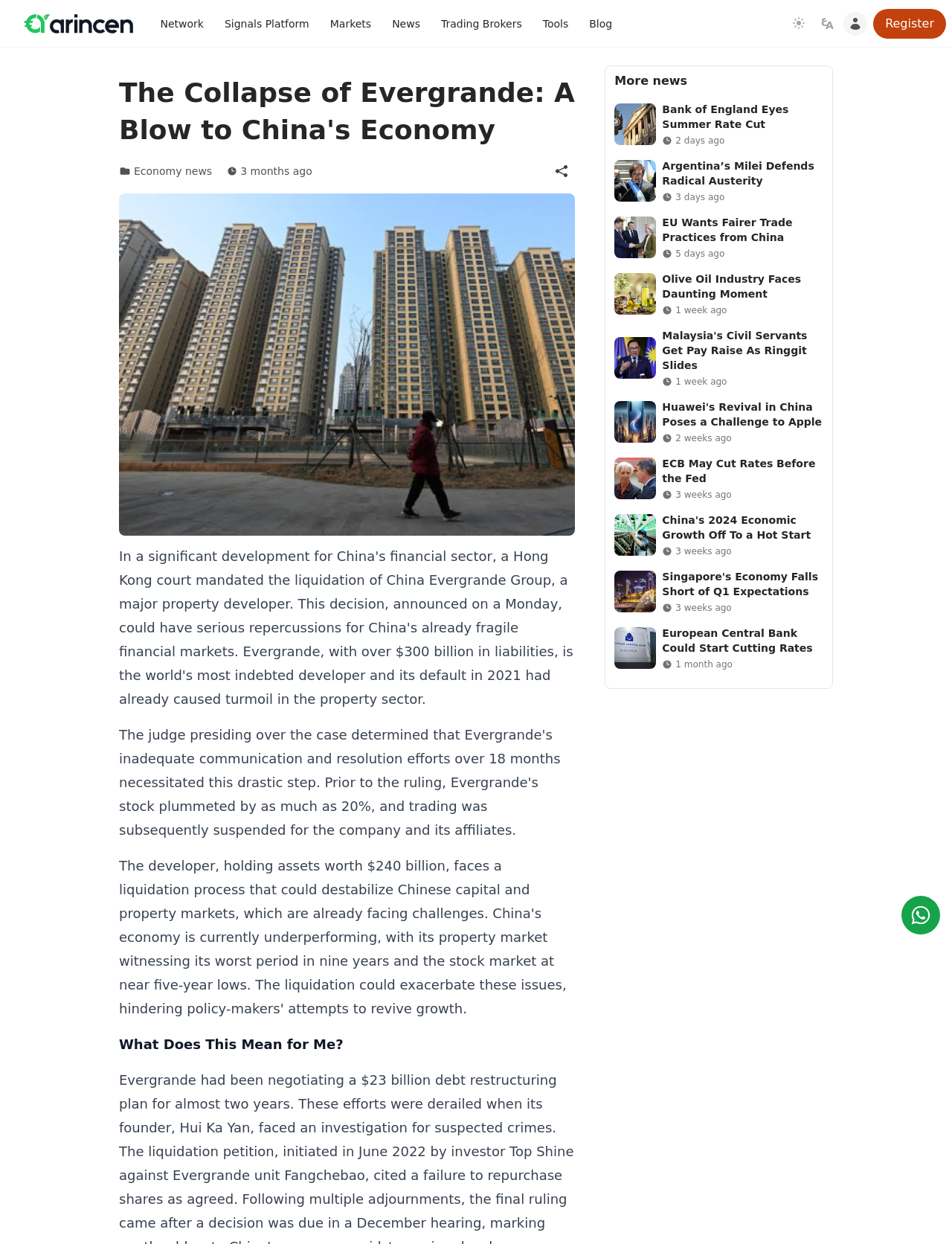Analyze the image and provide a detailed answer to the question: Is there a search function available?

I did not find any input field or button with a search icon or text, which suggests that there is no search function available on this webpage.